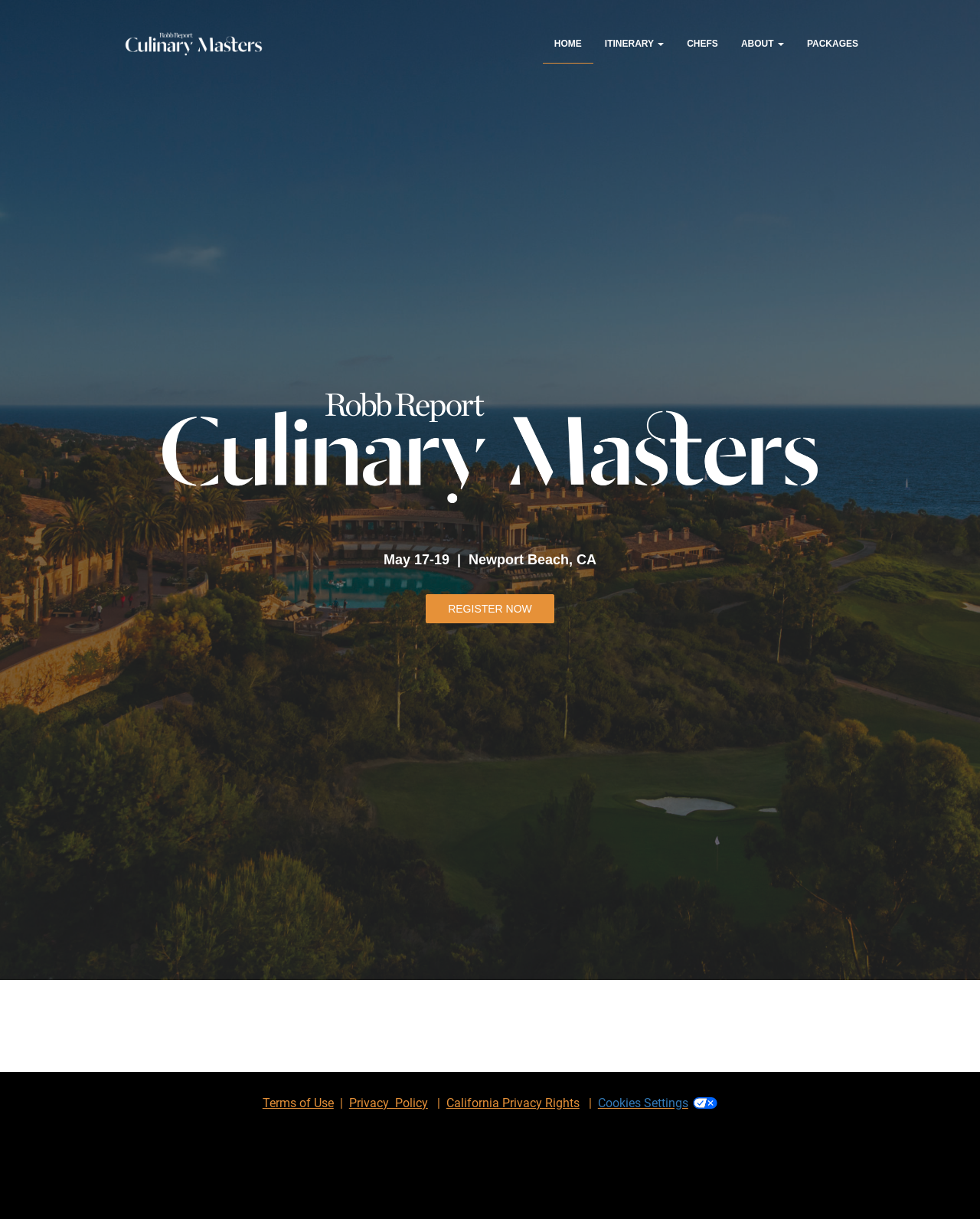Locate the bounding box coordinates of the clickable area needed to fulfill the instruction: "view terms of use".

[0.268, 0.899, 0.34, 0.911]